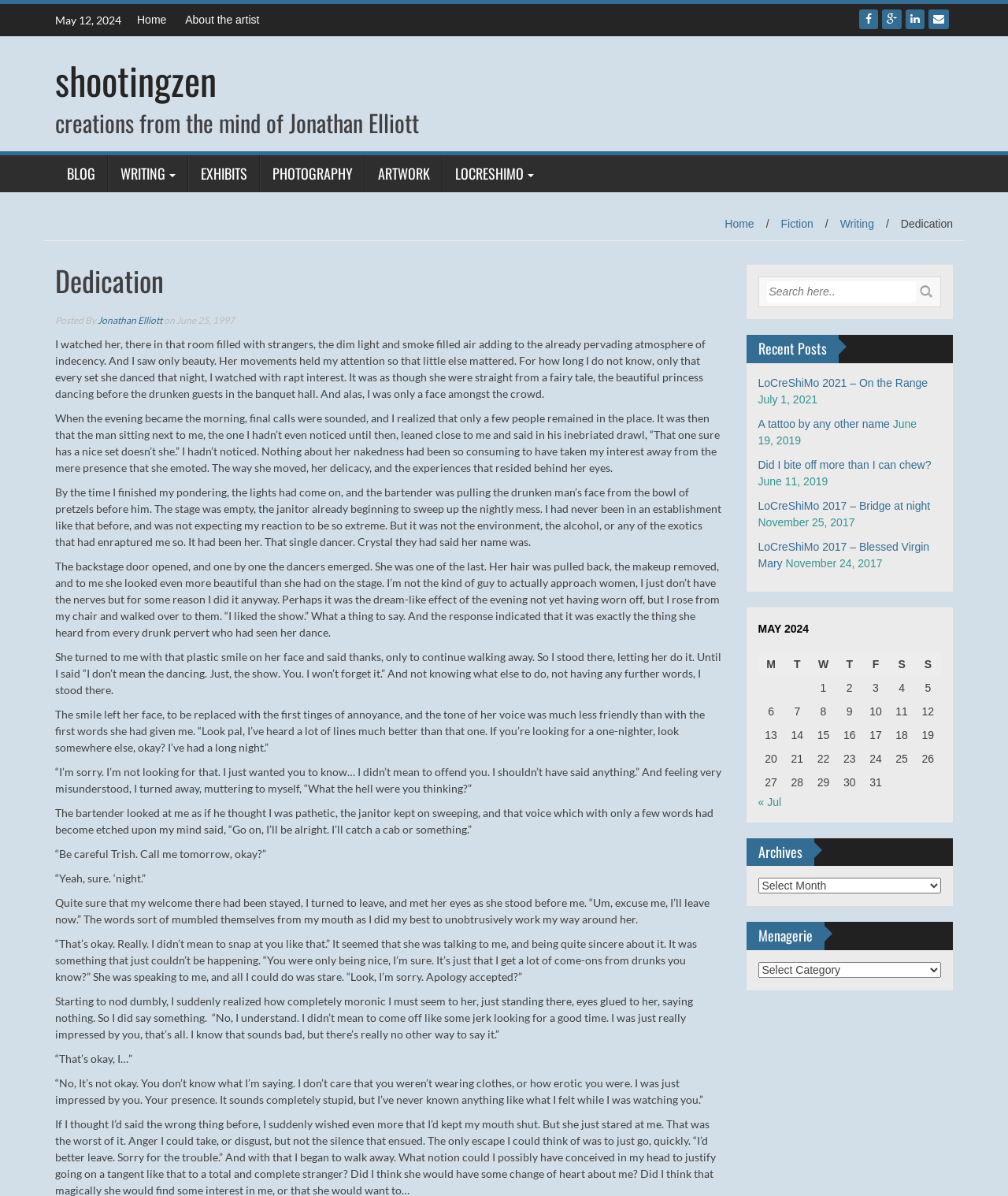Kindly determine the bounding box coordinates for the clickable area to achieve the given instruction: "Click on the 'Home' link".

[0.136, 0.011, 0.165, 0.022]